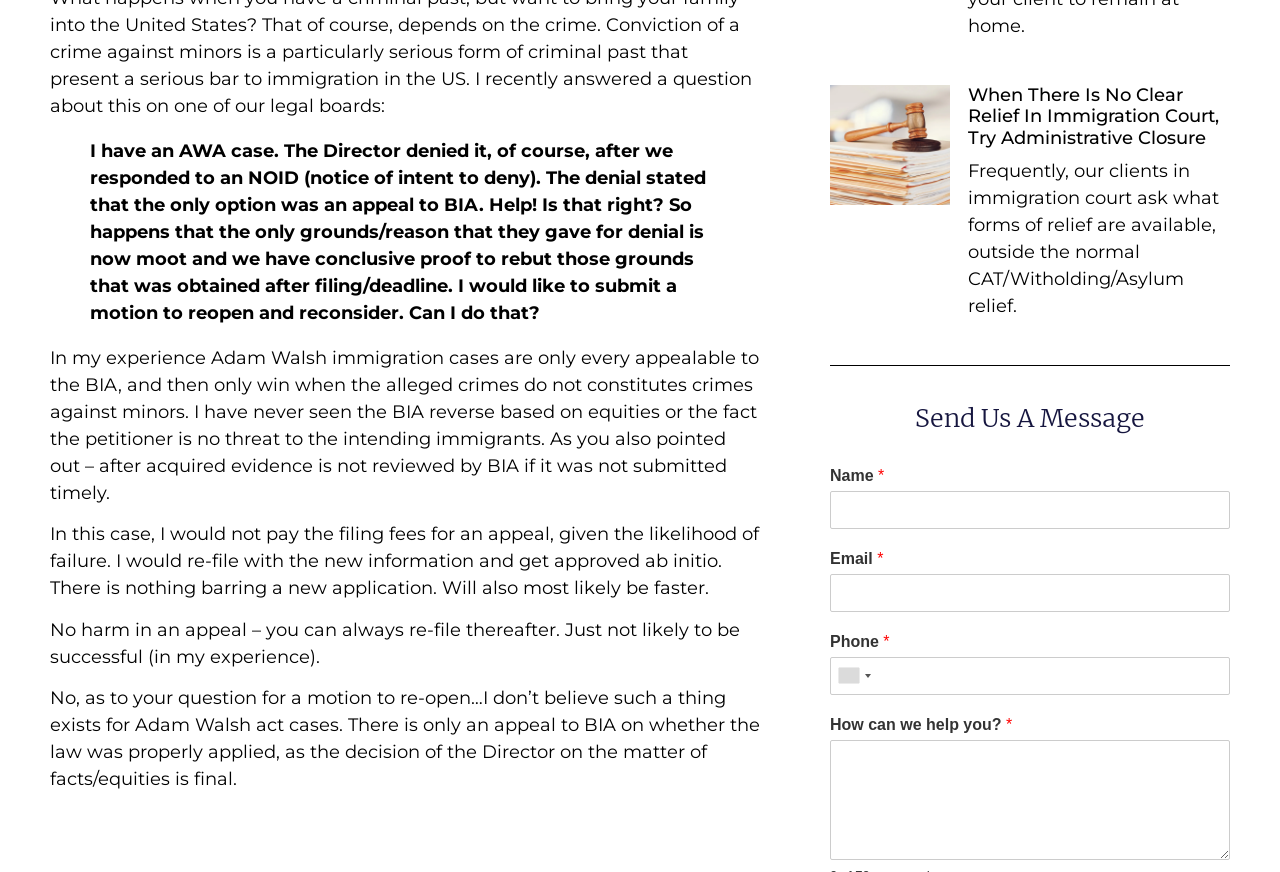How many textboxes are there in the 'Send Us A Message' section?
Your answer should be a single word or phrase derived from the screenshot.

4